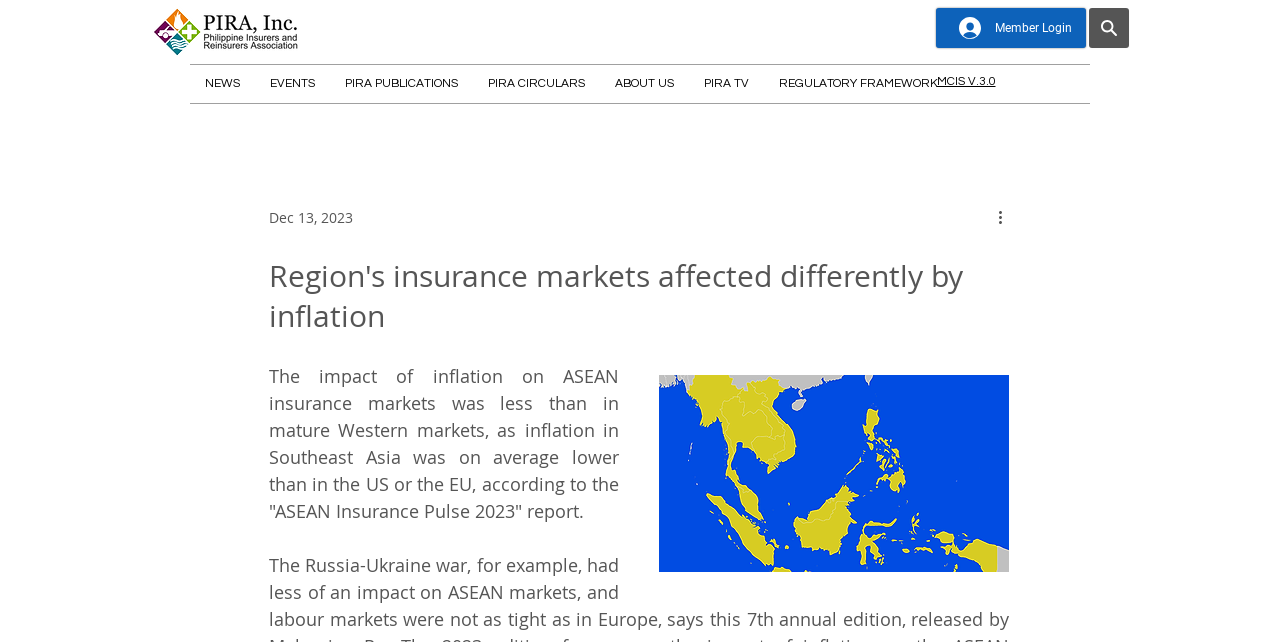Identify the bounding box coordinates of the element that should be clicked to fulfill this task: "Search the website". The coordinates should be provided as four float numbers between 0 and 1, i.e., [left, top, right, bottom].

[0.851, 0.012, 0.882, 0.075]